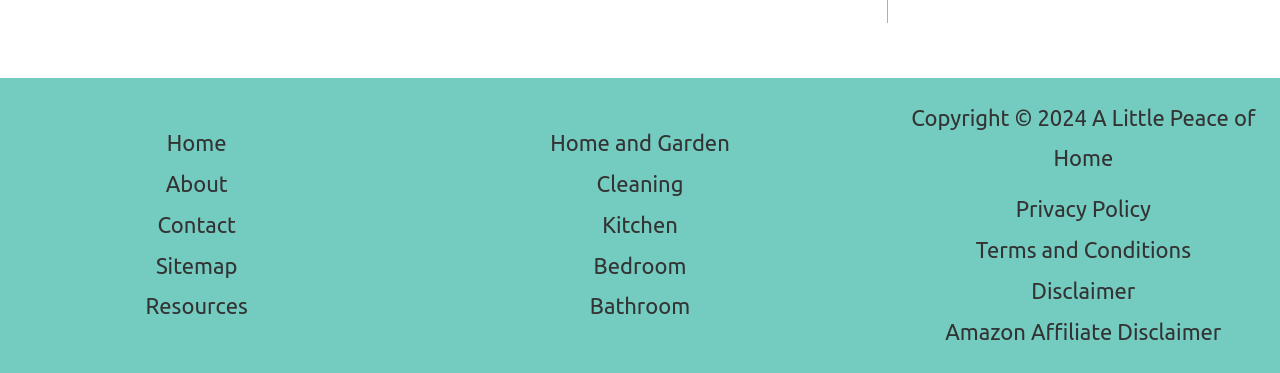Please determine the bounding box coordinates of the element's region to click for the following instruction: "go to home page".

[0.13, 0.33, 0.177, 0.439]